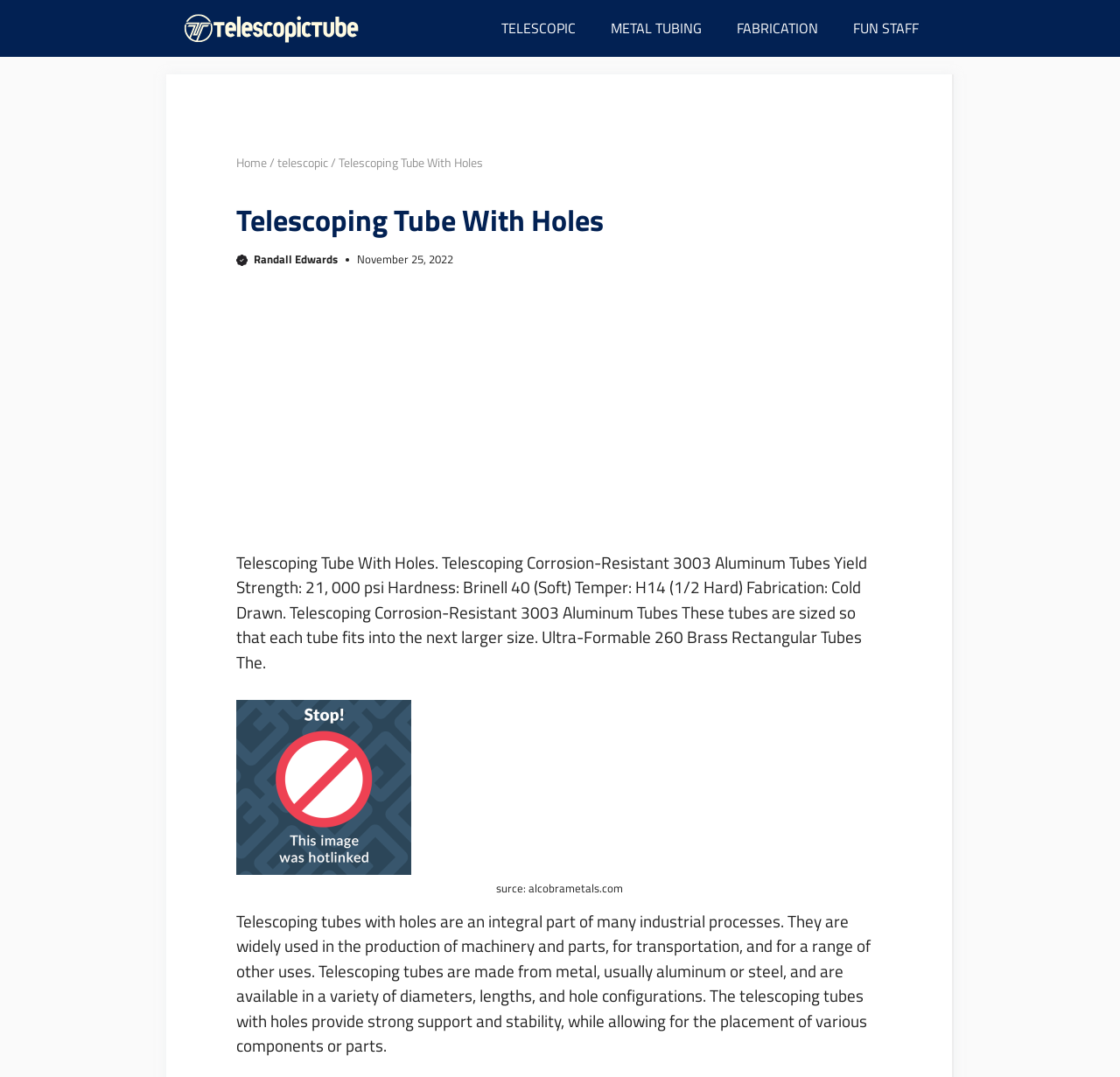Locate the bounding box coordinates of the UI element described by: "fun staff". The bounding box coordinates should consist of four float numbers between 0 and 1, i.e., [left, top, right, bottom].

[0.746, 0.0, 0.836, 0.053]